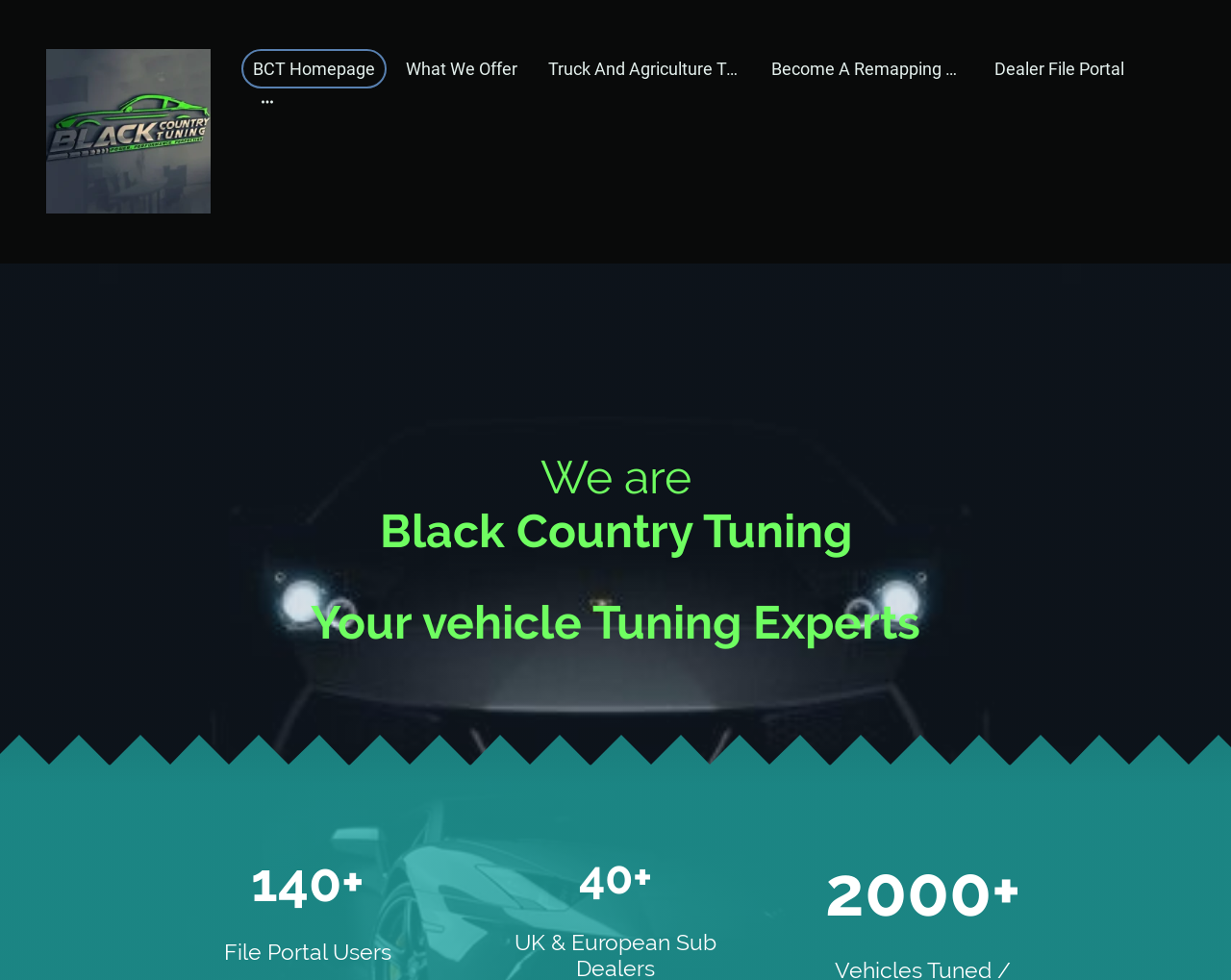Summarize the webpage with a detailed and informative caption.

The webpage is the homepage of Black Country Tuning, a company that specializes in ECU remapping, gearbox remapping, and truck and tractor remapping. 

At the top of the page, there is a row of links, including "BCT Homepage", "What We Offer", "Truck And Agriculture Tuning", "Become A Remapping Agent", and "Dealer File Portal". These links are positioned horizontally, with "BCT Homepage" on the left and "Dealer File Portal" on the right. 

Below the links, there is a small image, which is positioned to the left of the page. 

The main content of the page is a heading that reads "We are Black Country Tuning Your vehicle Tuning Experts". This heading is divided into two parts: "Black Country Tuning" and "Your vehicle Tuning Experts". 

Below the main heading, there are four smaller headings arranged vertically. The first heading reads "140+", the second reads "File Portal Users", the third reads "40+", and the fourth reads "2000+". These headings are positioned on the left side of the page, with the first one at the top and the fourth one at the bottom.